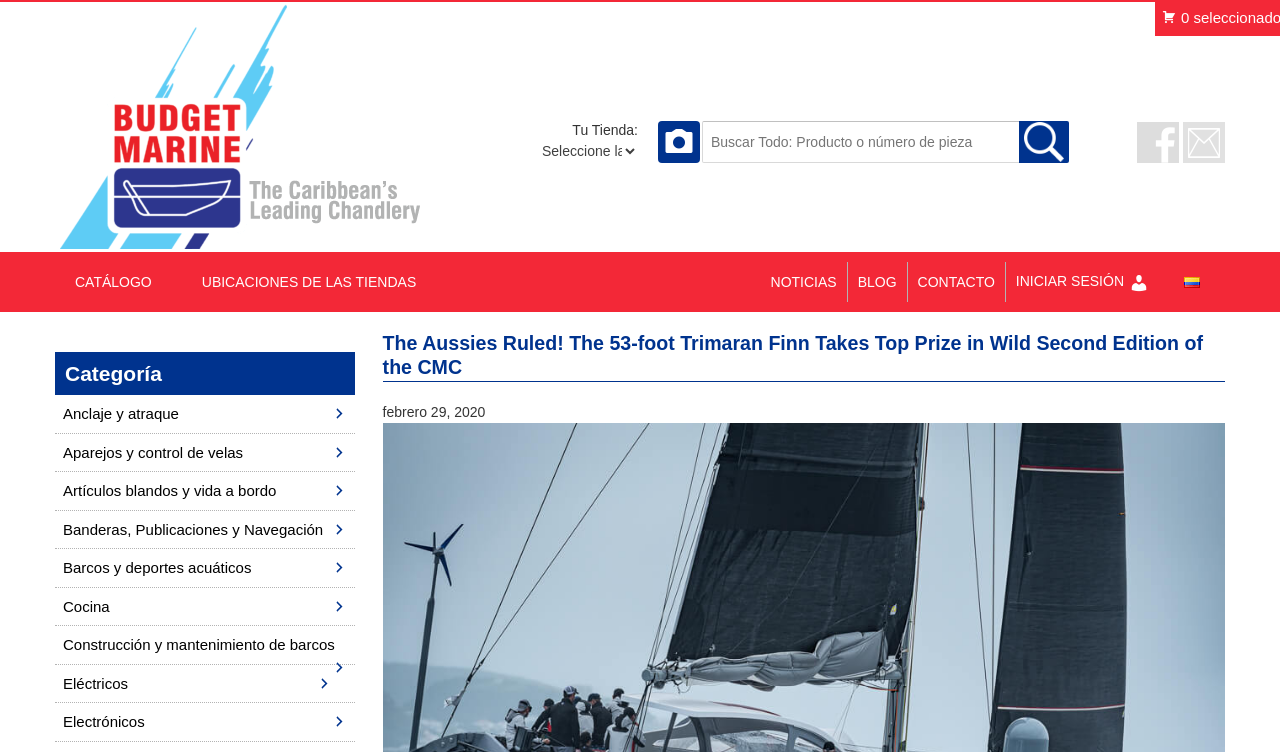What is the date of the latest article?
Using the visual information, reply with a single word or short phrase.

February 29, 2020